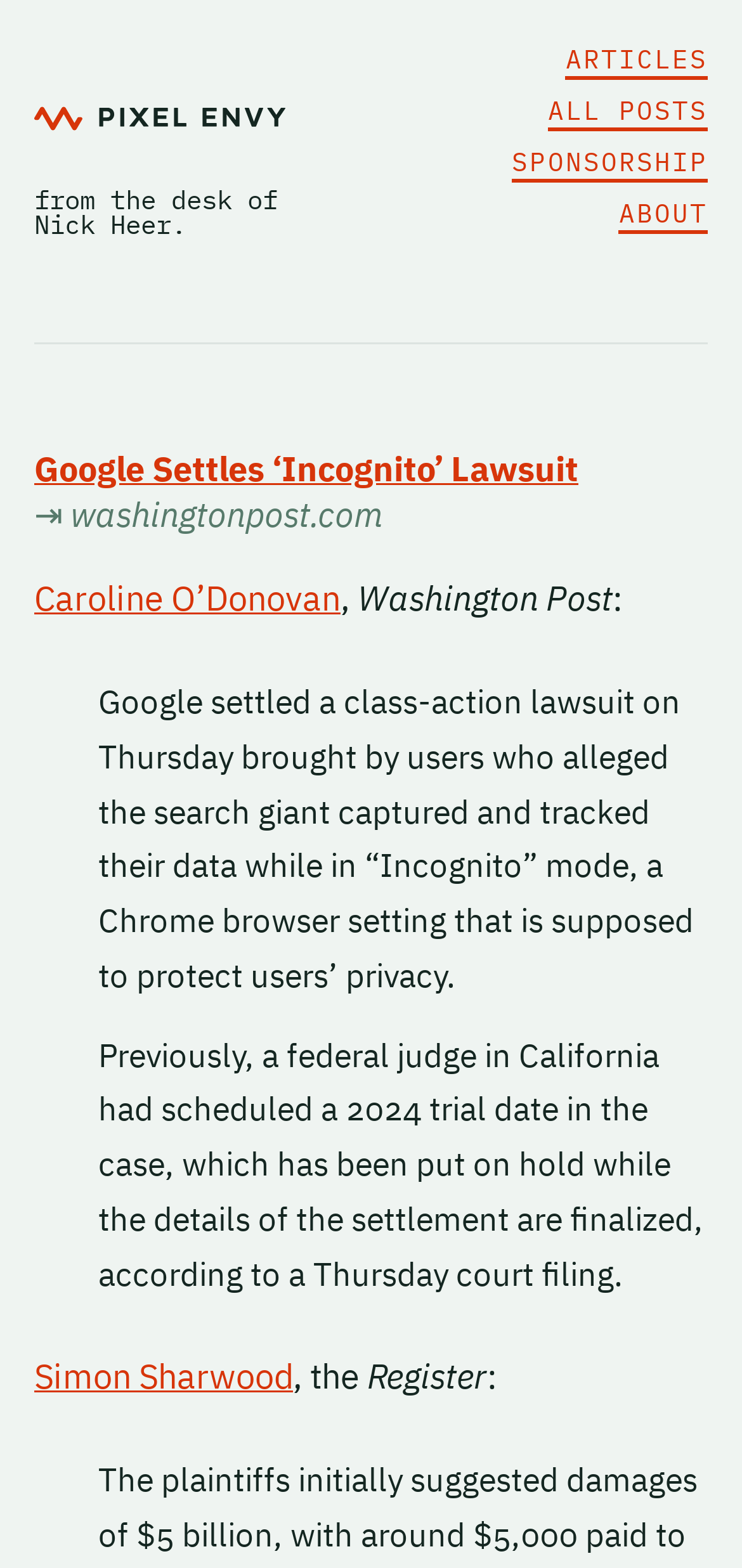Show the bounding box coordinates of the region that should be clicked to follow the instruction: "Click the Pixel Envy logo."

[0.046, 0.062, 0.385, 0.084]